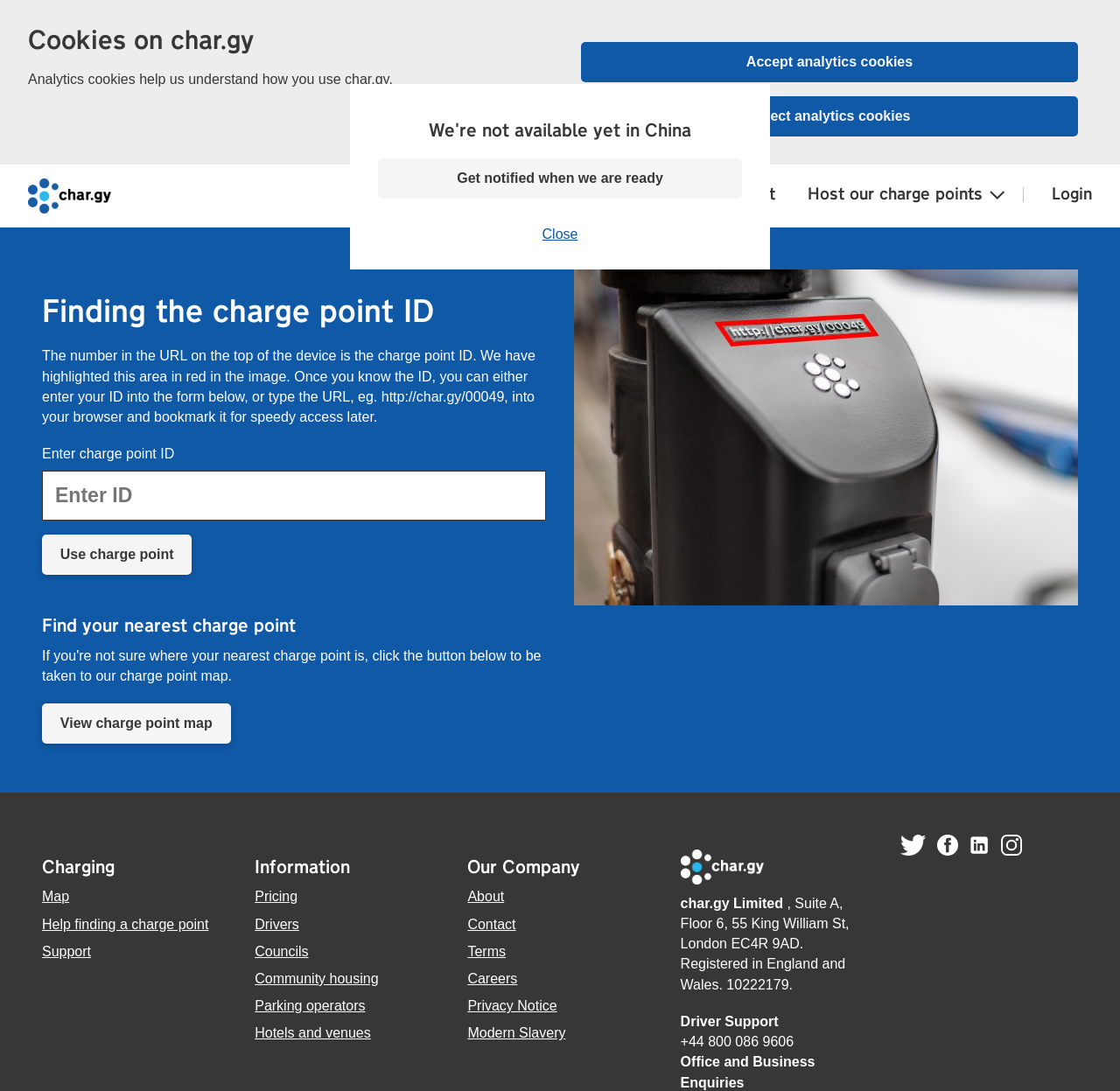Please identify the bounding box coordinates of the clickable region that I should interact with to perform the following instruction: "View charge point map". The coordinates should be expressed as four float numbers between 0 and 1, i.e., [left, top, right, bottom].

[0.038, 0.644, 0.206, 0.681]